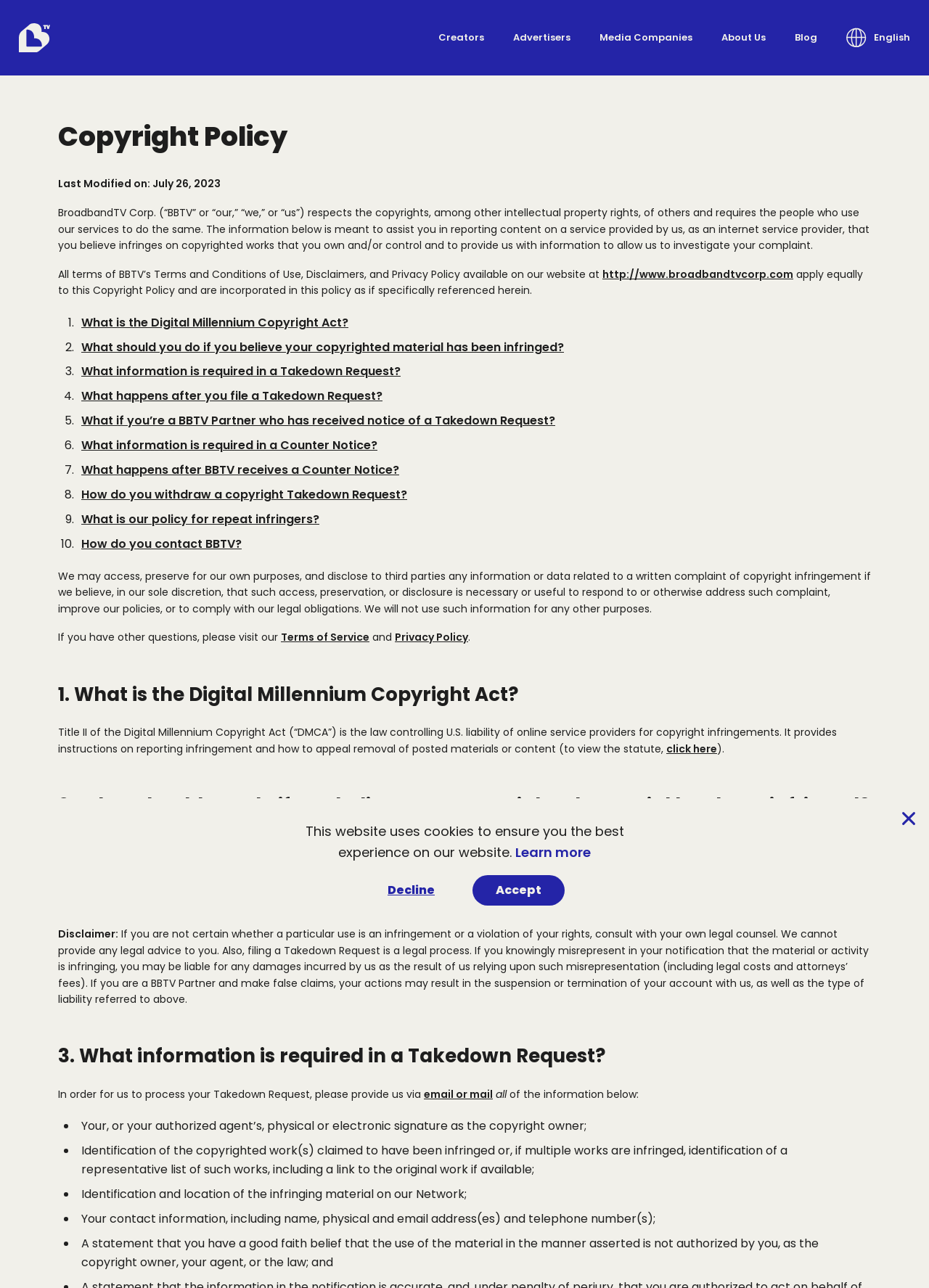How many steps are involved in the Takedown Request process?
Please give a detailed and elaborate explanation in response to the question.

The Takedown Request process involves 10 steps, which are listed in the webpage, including What is the Digital Millennium Copyright Act?, What should you do if you believe your copyrighted material has been infringed?, and so on.